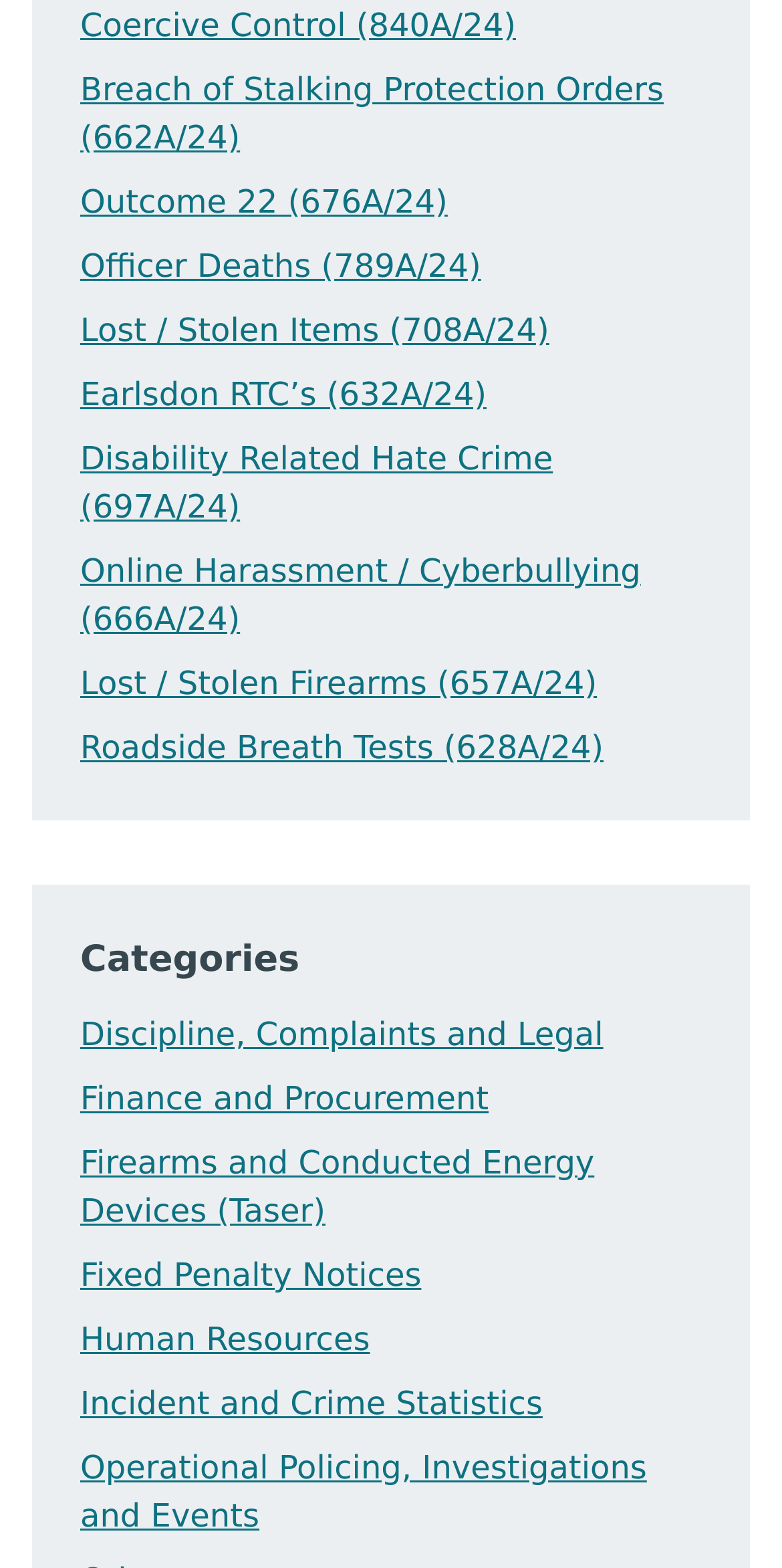Please identify the bounding box coordinates of the element that needs to be clicked to perform the following instruction: "Browse categories".

[0.103, 0.595, 0.897, 0.629]